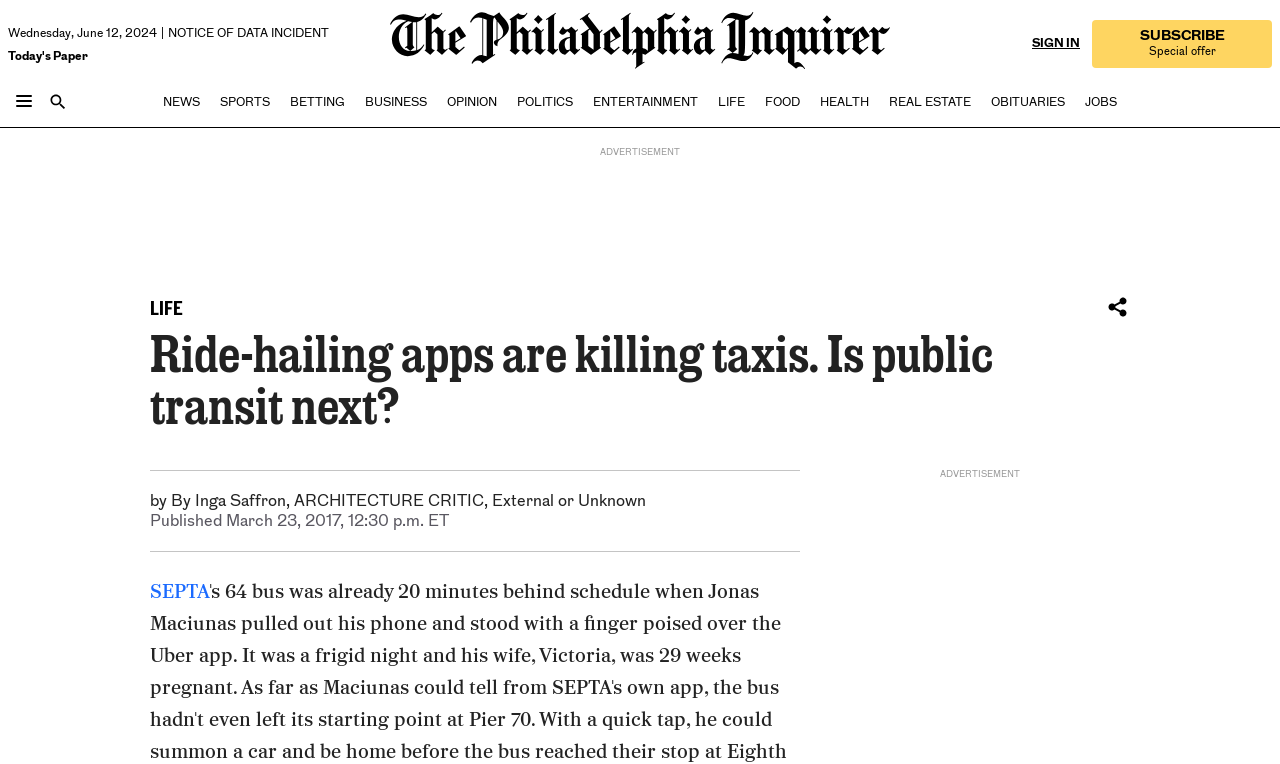Determine the bounding box of the UI component based on this description: "Sign in/Sign up". The bounding box coordinates should be four float values between 0 and 1, i.e., [left, top, right, bottom].

[0.83, 0.162, 0.959, 0.214]